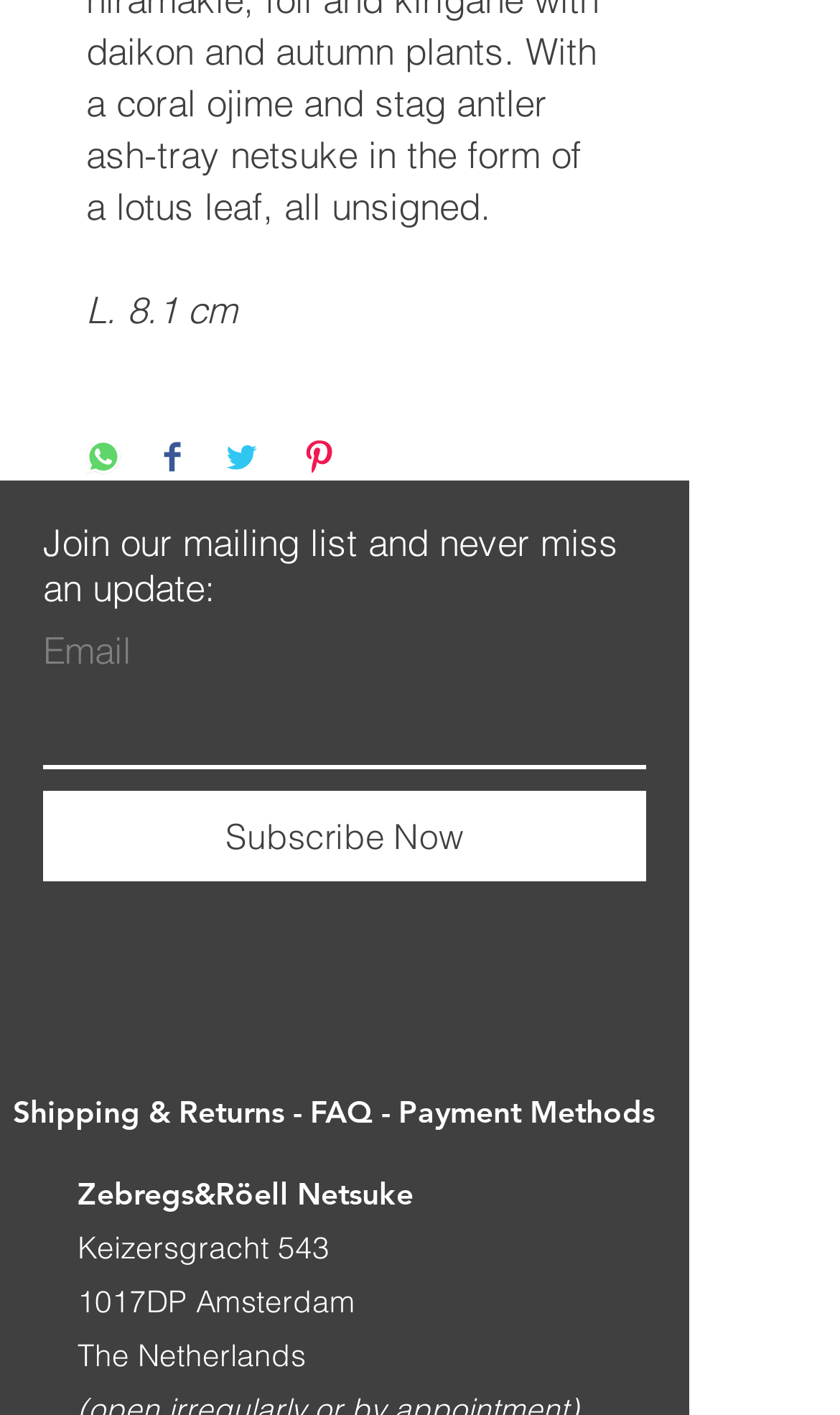Find the bounding box coordinates of the clickable area that will achieve the following instruction: "Share on WhatsApp".

[0.103, 0.311, 0.144, 0.34]